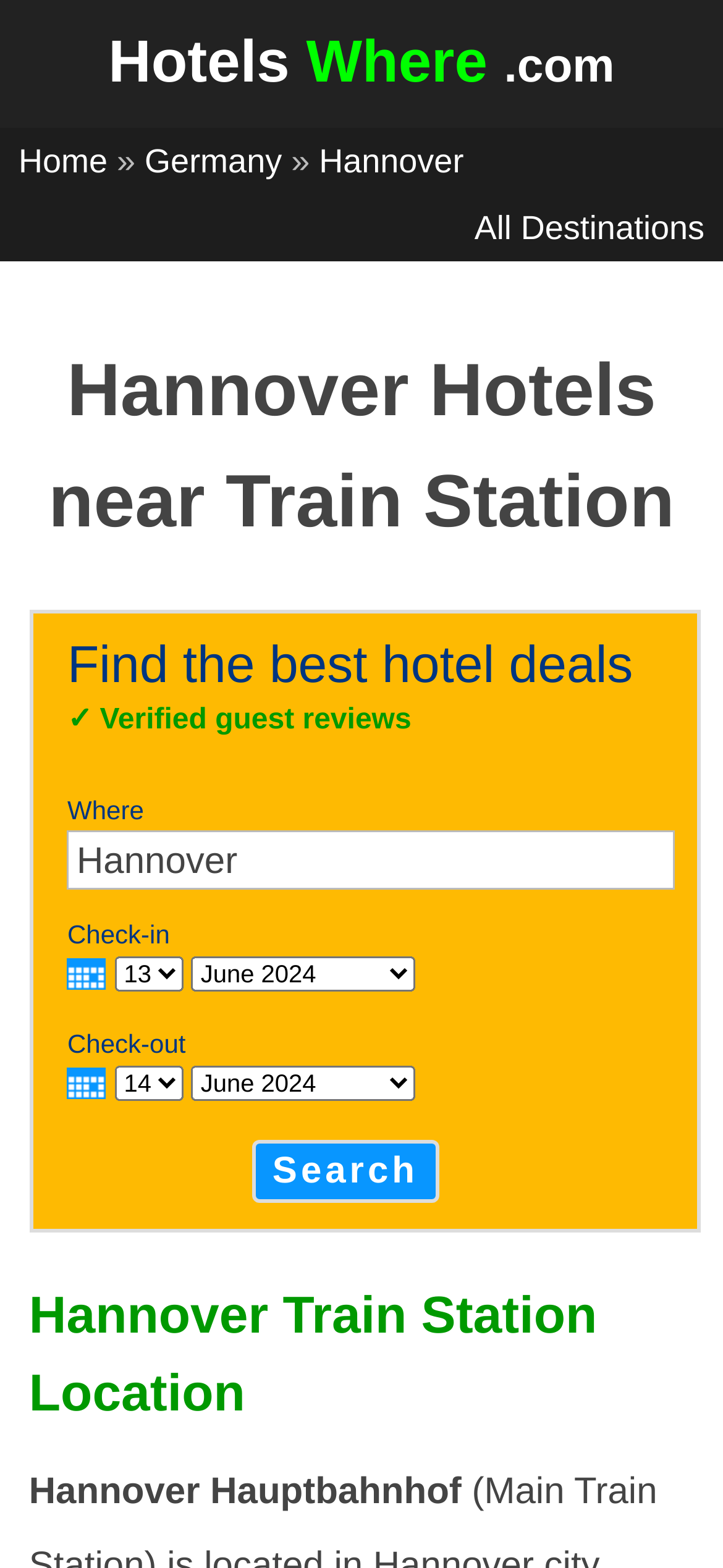Provide an in-depth description of the elements and layout of the webpage.

This webpage is about Hannover hotels near the train station. At the top, there is a navigation menu with links to "Hotels Where.com", "Home", "Germany", "Hannover", and "All Destinations". Below the navigation menu, there is a heading that reads "Hannover Hotels near Train Station". 

Underneath the heading, there is a section that contains a brief description of the webpage, which includes the text "Find the best hotel deals" and "Verified guest reviews". This section also has a search form with input fields for "Where", "Check-in", and "Check-out" dates. The "Where" field is already filled with "Hannover". There are also calendar icons next to the "Check-in" and "Check-out" fields. 

Below the search form, there is a heading that reads "Hannover Train Station Location". This section contains the text "Hannover Hauptbahnhof", which is likely the name of the train station.